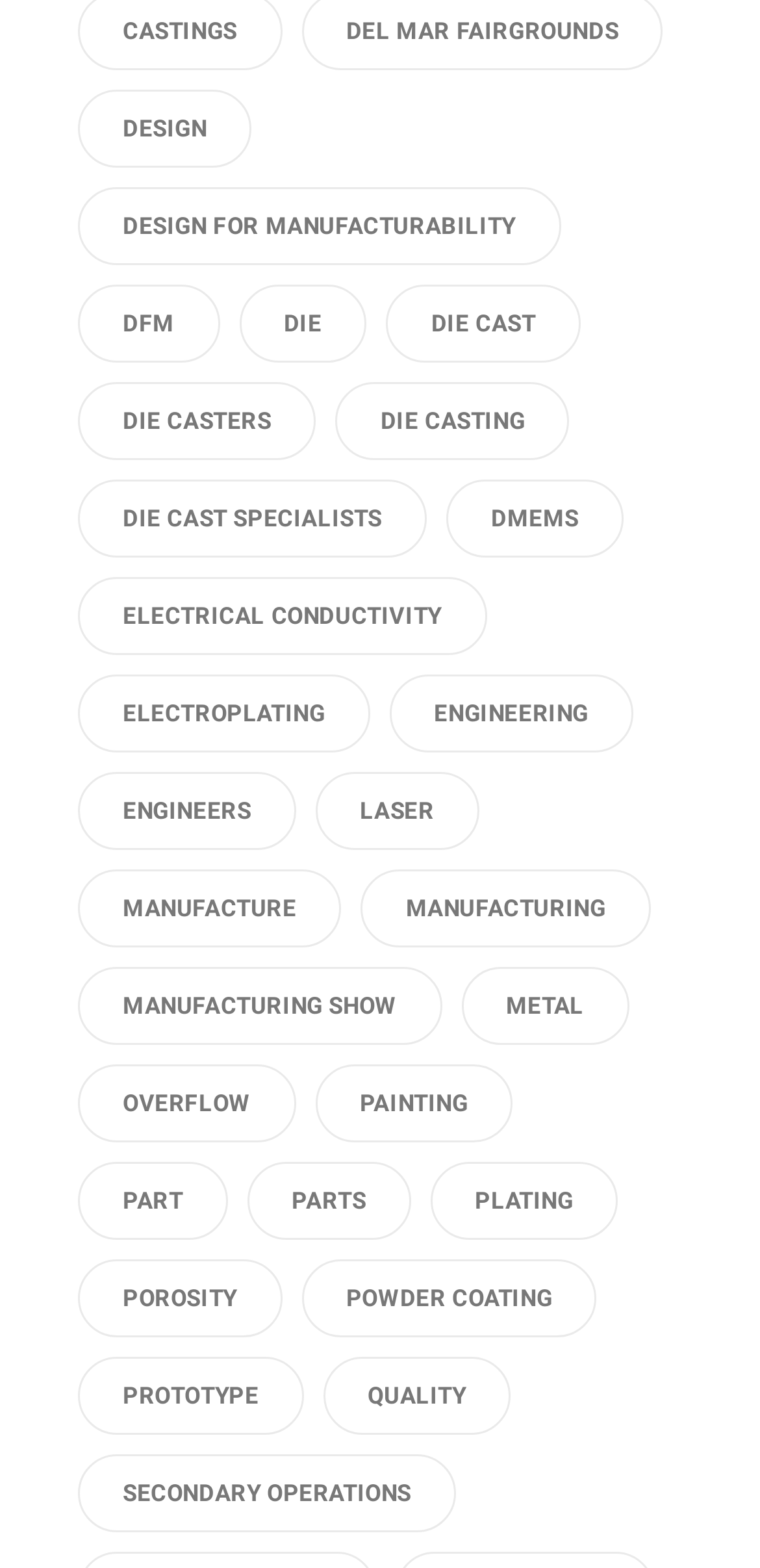Provide the bounding box coordinates, formatted as (top-left x, top-left y, bottom-right x, bottom-right y), with all values being floating point numbers between 0 and 1. Identify the bounding box of the UI element that matches the description: die casters

[0.103, 0.243, 0.416, 0.293]